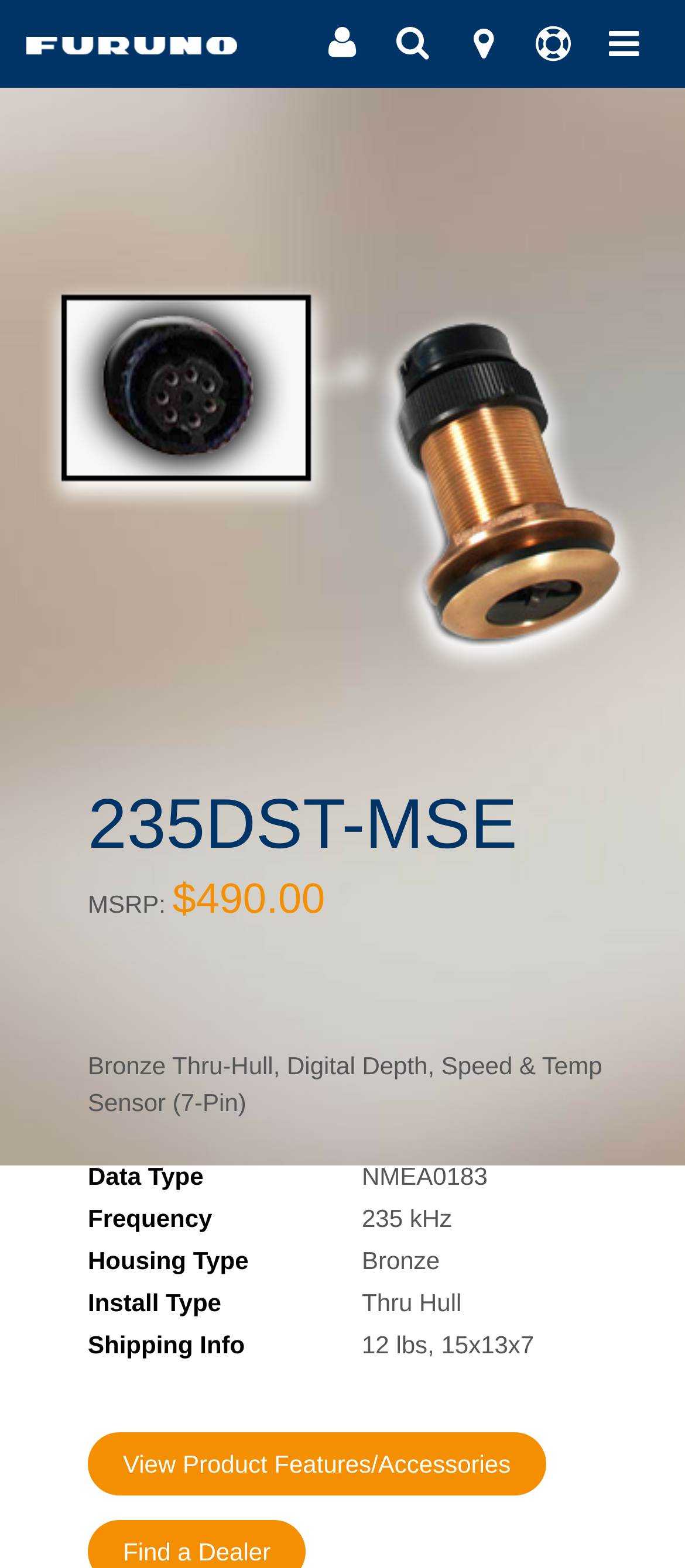Show the bounding box coordinates for the HTML element as described: "View Product Features/Accessories".

[0.128, 0.913, 0.797, 0.953]